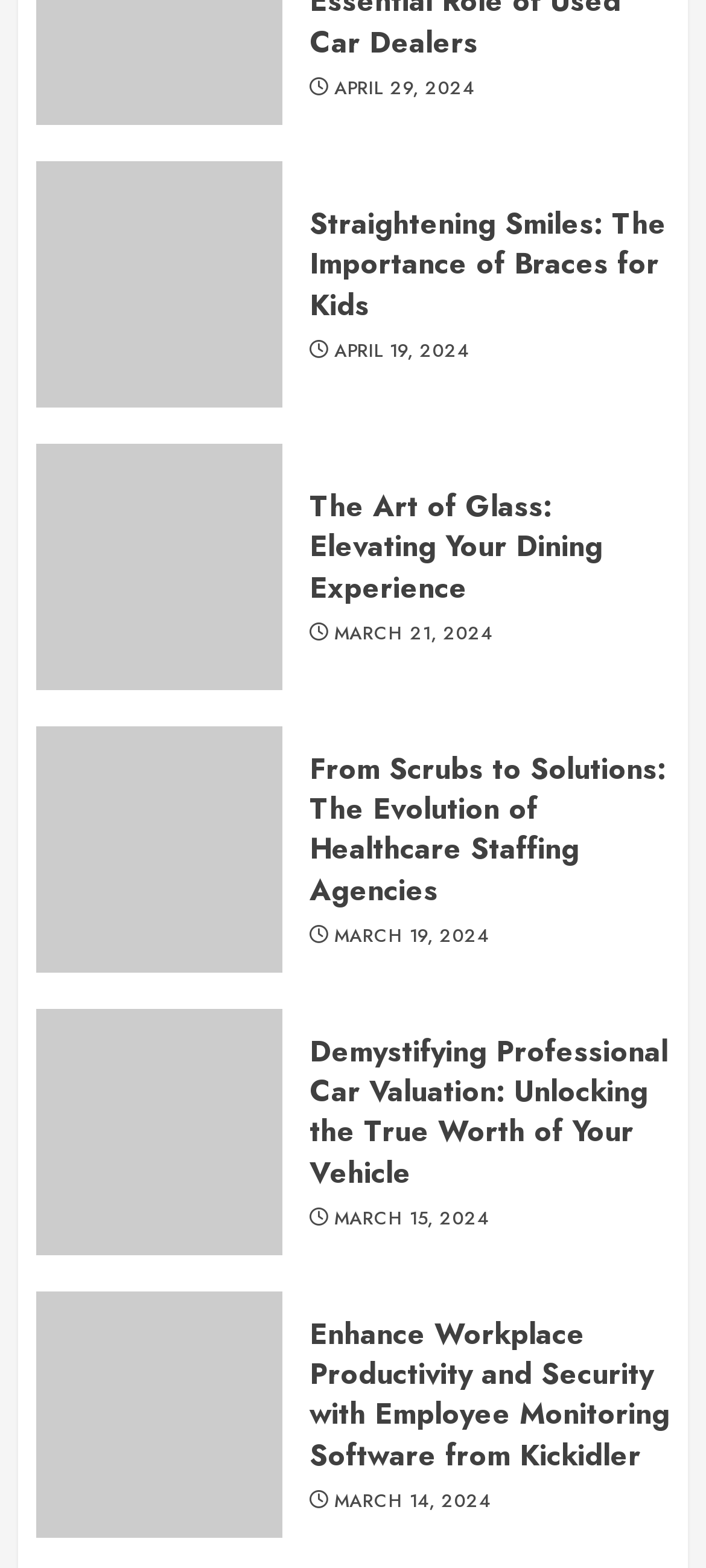Could you specify the bounding box coordinates for the clickable section to complete the following instruction: "Enable Google Translate"?

None